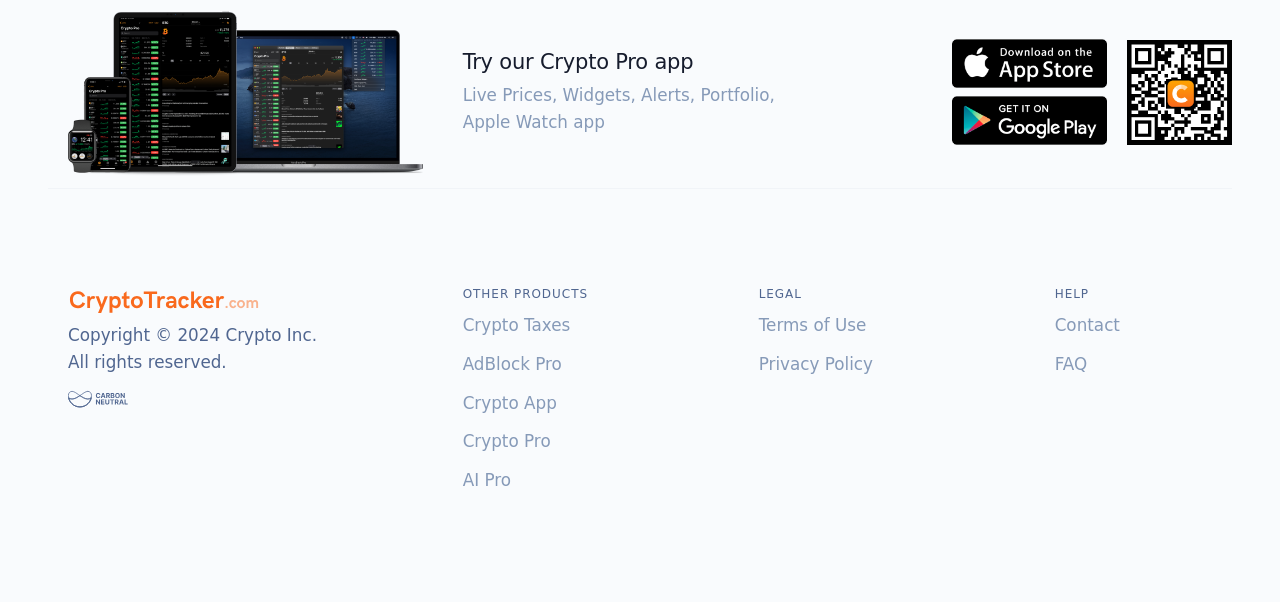Locate the bounding box coordinates of the element that should be clicked to execute the following instruction: "Read the Terms of Use".

[0.593, 0.523, 0.677, 0.556]